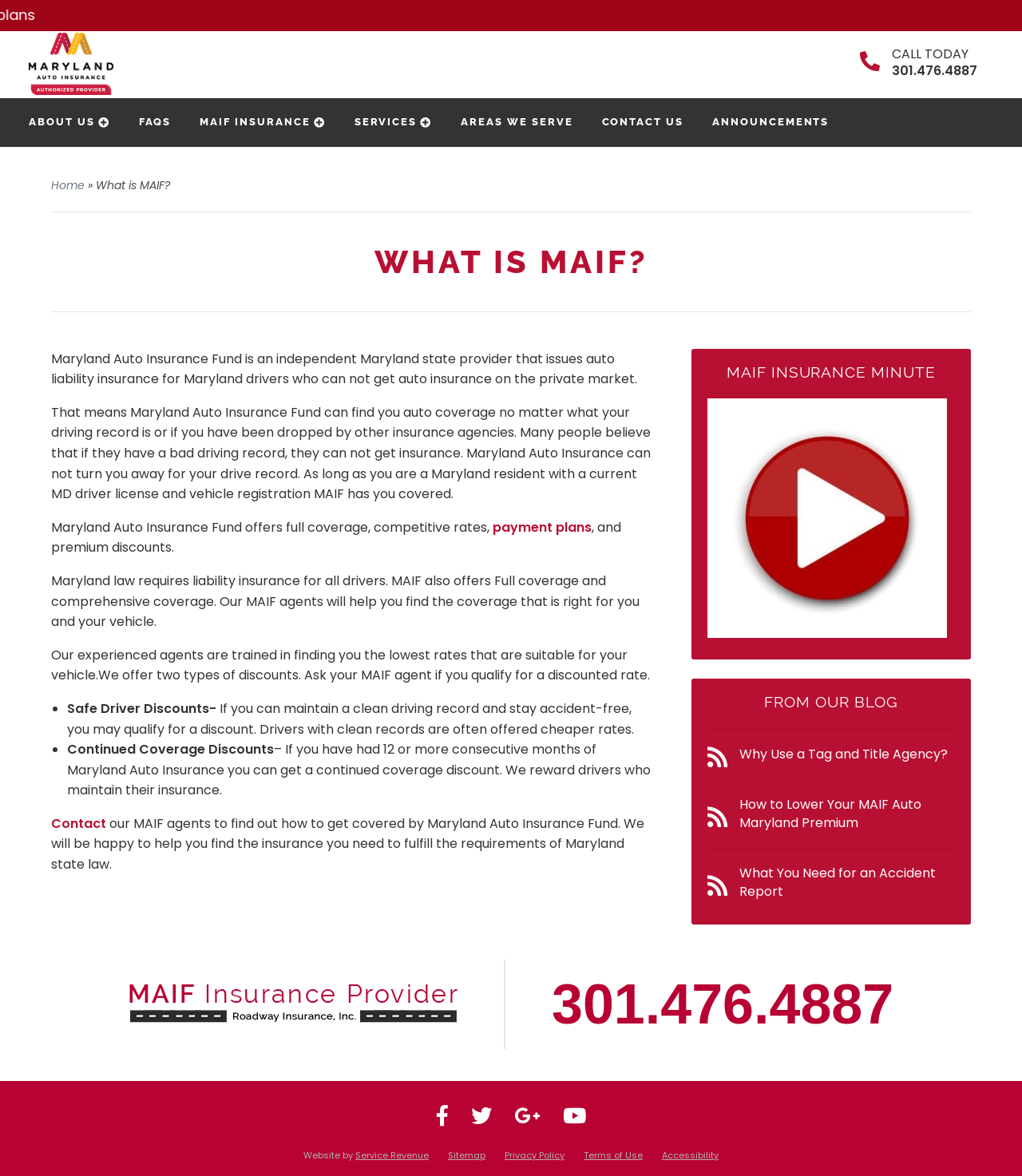Provide the bounding box coordinates for the area that should be clicked to complete the instruction: "View 'SERVICES'".

[0.347, 0.098, 0.423, 0.108]